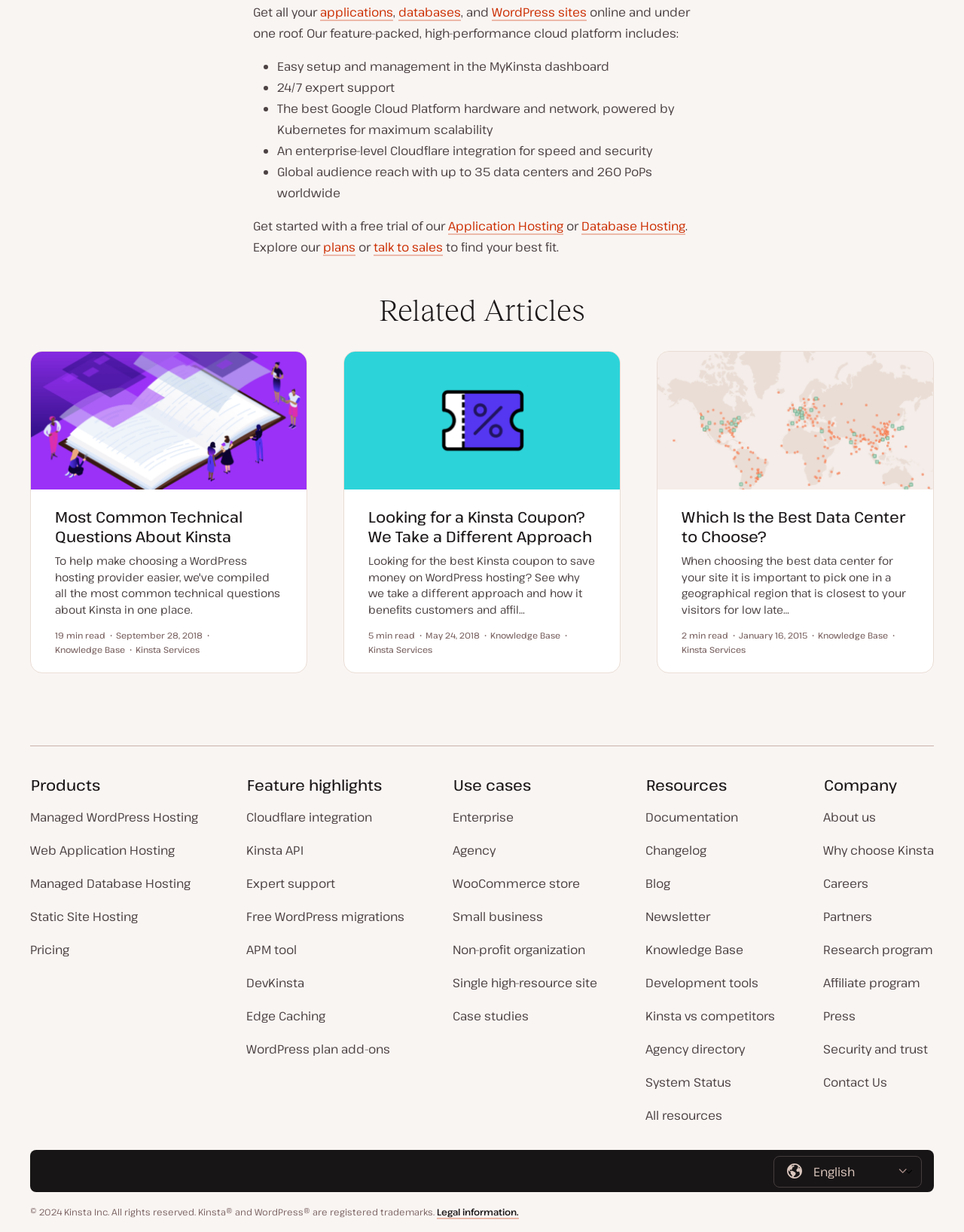Please locate the bounding box coordinates of the element's region that needs to be clicked to follow the instruction: "Read about Most Common Technical Questions About Kinsta". The bounding box coordinates should be provided as four float numbers between 0 and 1, i.e., [left, top, right, bottom].

[0.057, 0.411, 0.252, 0.444]